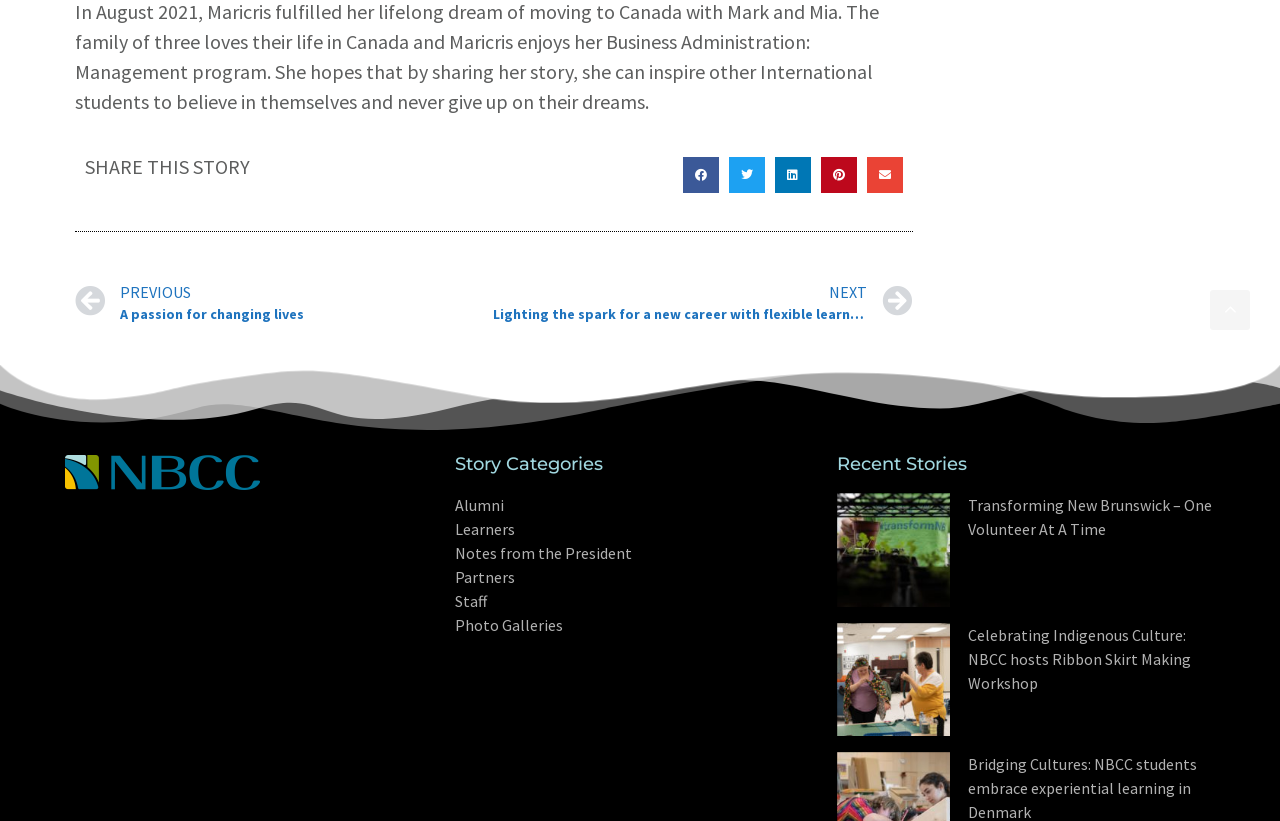Where is the 'Scroll back to top' link located?
Respond with a short answer, either a single word or a phrase, based on the image.

Bottom right